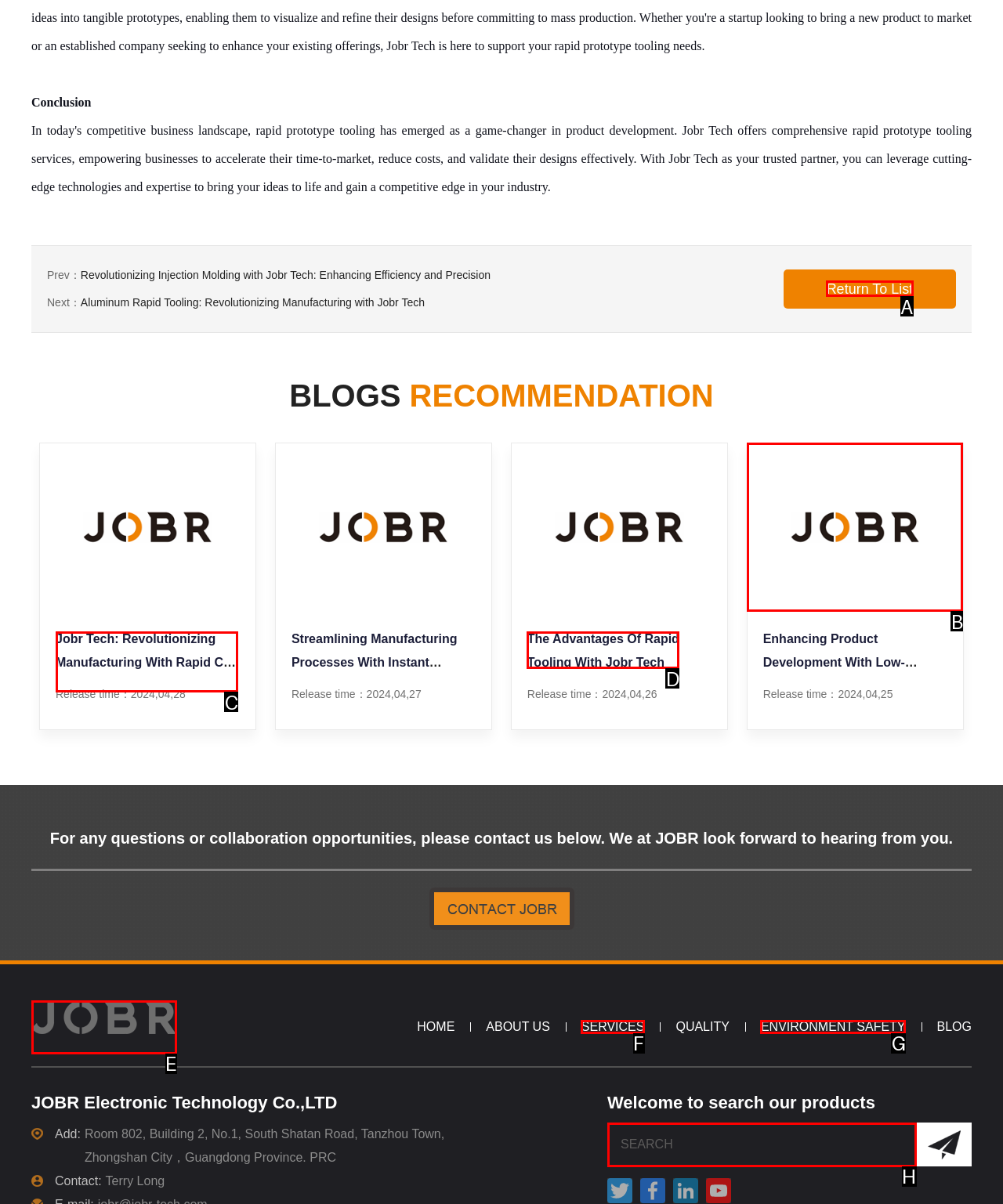Which UI element corresponds to this description: input value="Search" name="keyword" value="Search"
Reply with the letter of the correct option.

H